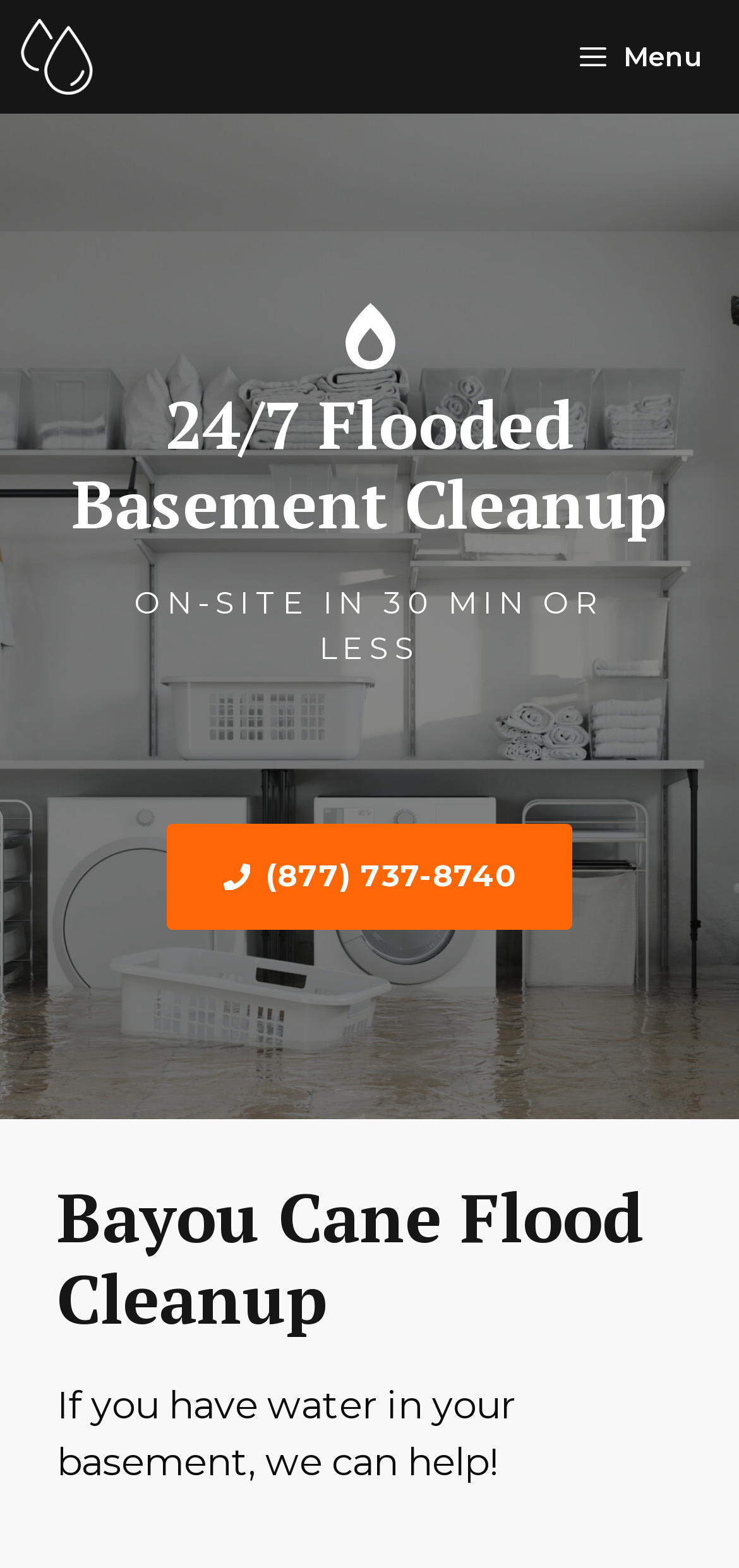What is the phone number for flooded basement cleanup?
Answer with a single word or short phrase according to what you see in the image.

(877) 737-8740